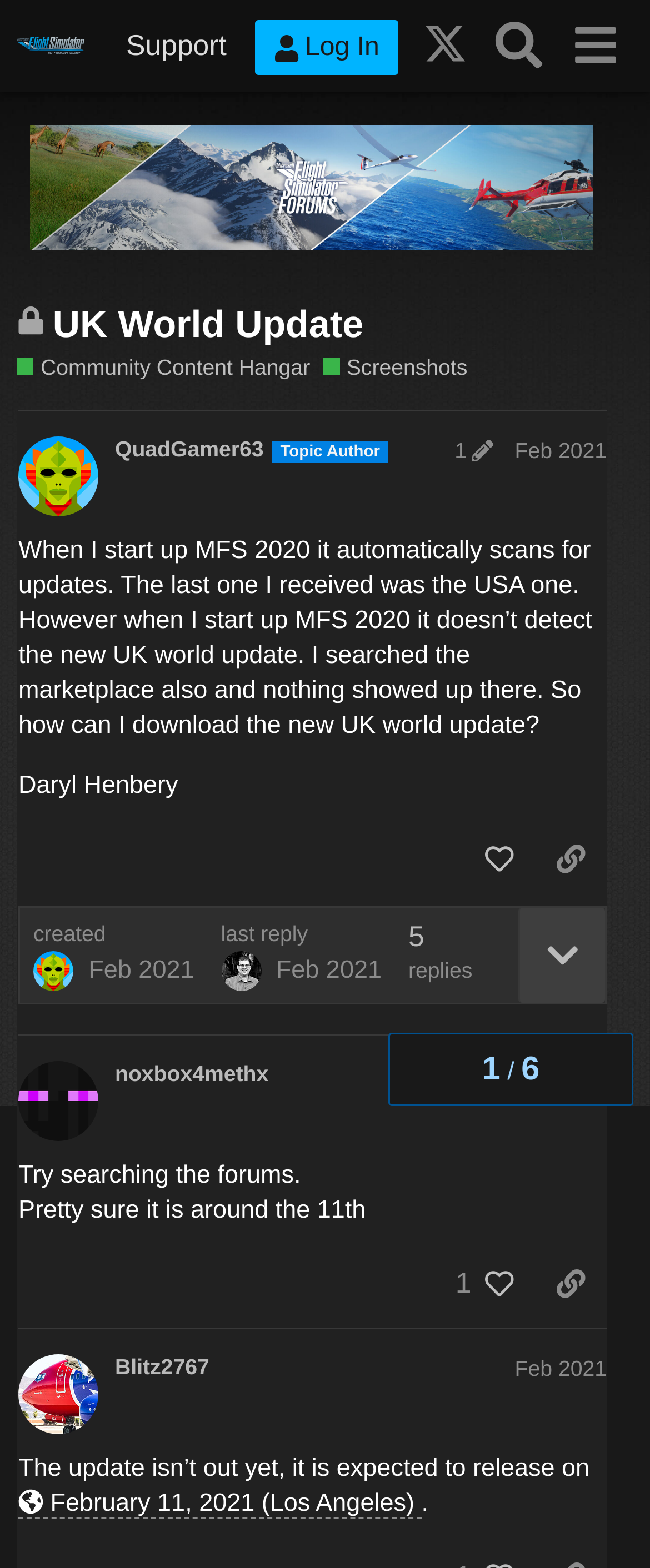Could you provide the bounding box coordinates for the portion of the screen to click to complete this instruction: "Read the post by QuadGamer63"?

[0.028, 0.261, 0.933, 0.659]